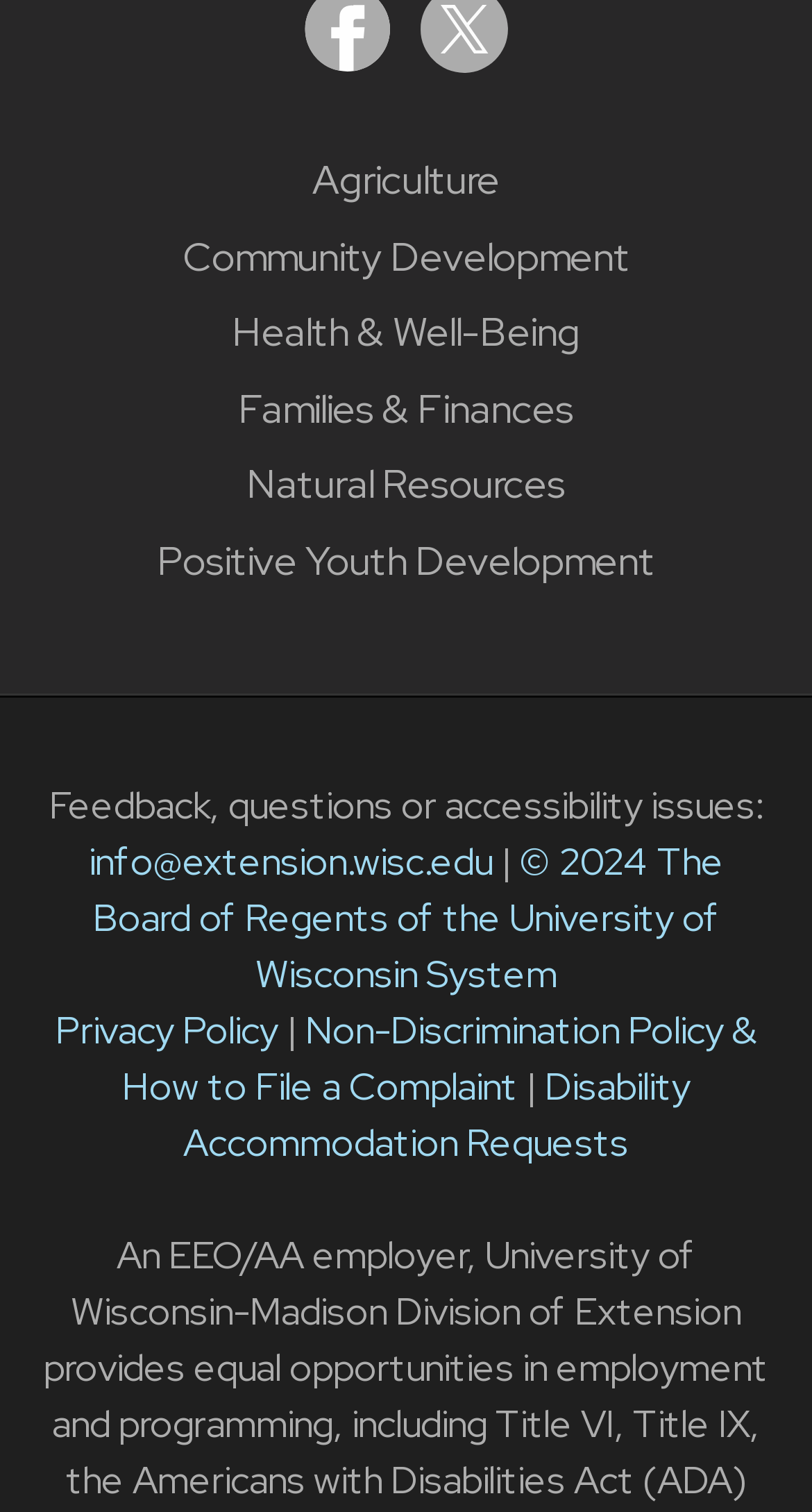Please determine the bounding box coordinates of the clickable area required to carry out the following instruction: "Click on Extension on Facebook". The coordinates must be four float numbers between 0 and 1, represented as [left, top, right, bottom].

[0.374, 0.022, 0.492, 0.056]